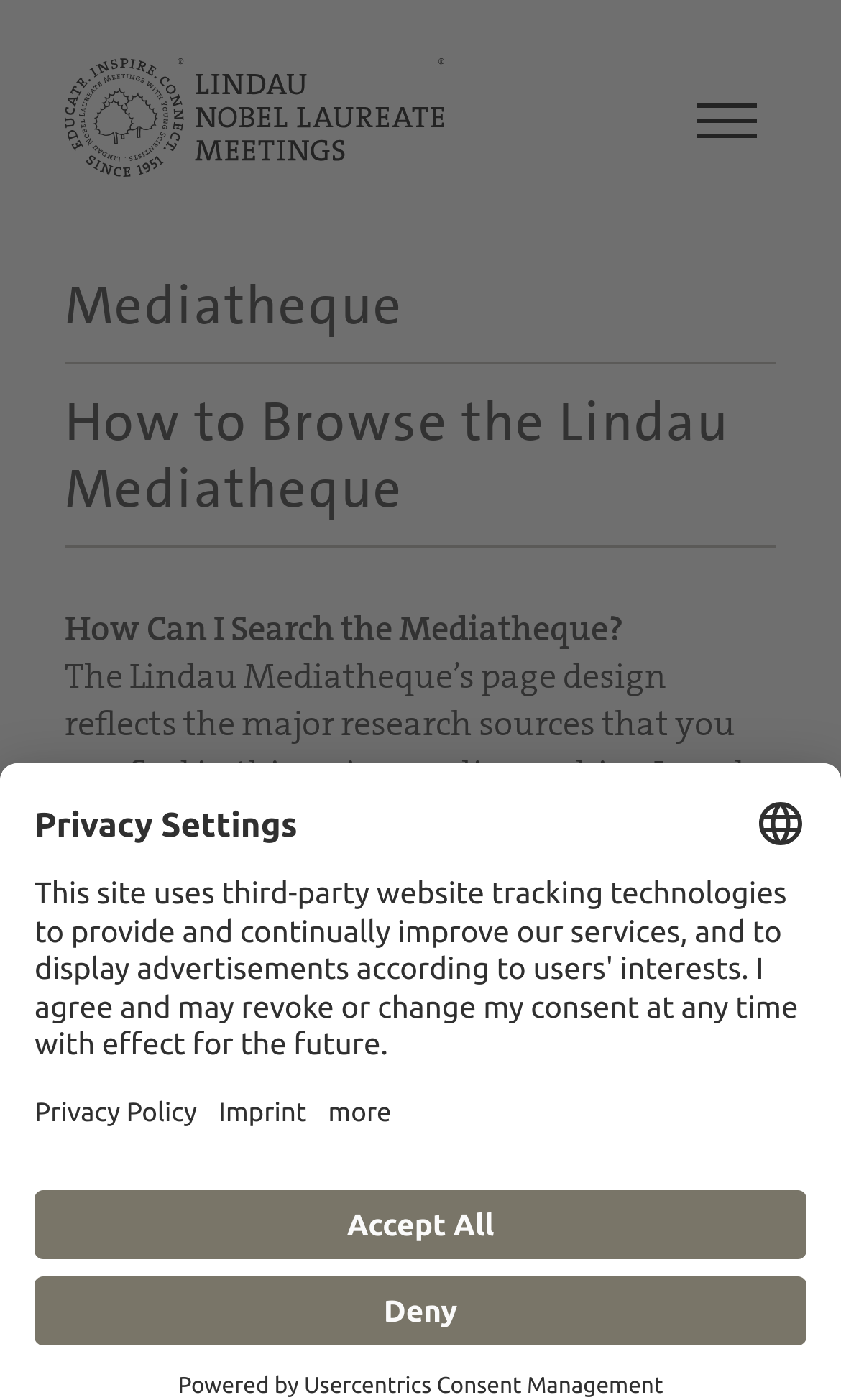Please give a one-word or short phrase response to the following question: 
What is the name of the online archive?

Lindau Mediatheque